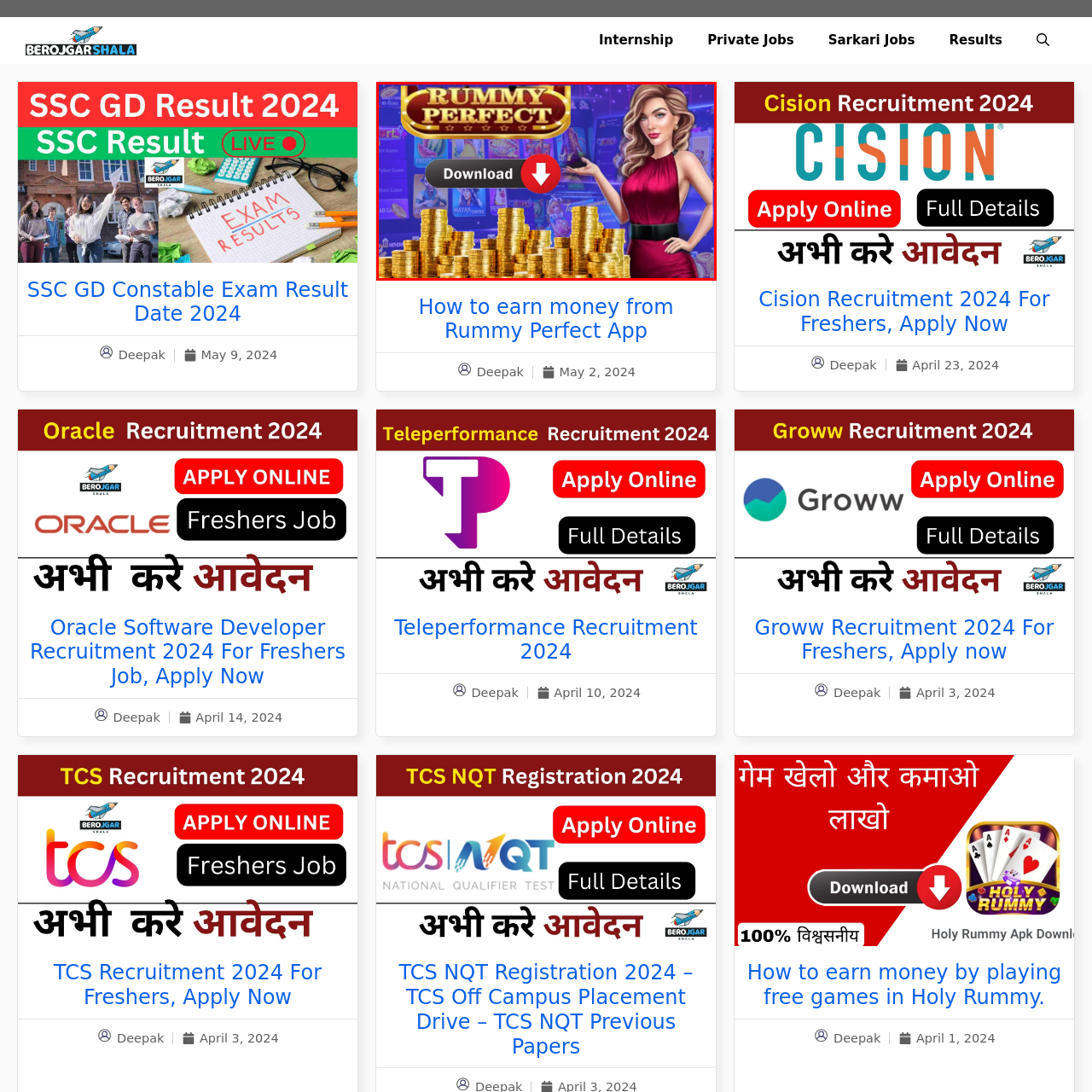Provide a detailed narrative of the image inside the red-bordered section.

The image showcases a promotional graphic for the "Rummy Perfect" app. The design prominently features a vibrant background filled with various gaming thumbnails, hinting at a range of card and casino games. In the foreground, a stylishly dressed woman, embodying the glamorous vibe of gaming, gestures invitingly towards the viewer. Below her, a bold "Download" button with a red downward arrow emphasizes the call to action, suggesting easy access to the app. Surrounding the woman is a mound of gleaming gold coins, symbolizing potential winnings and the excitement of playing games. The entire composition conveys an enticing invitation to engage with the Rummy Perfect gaming experience.